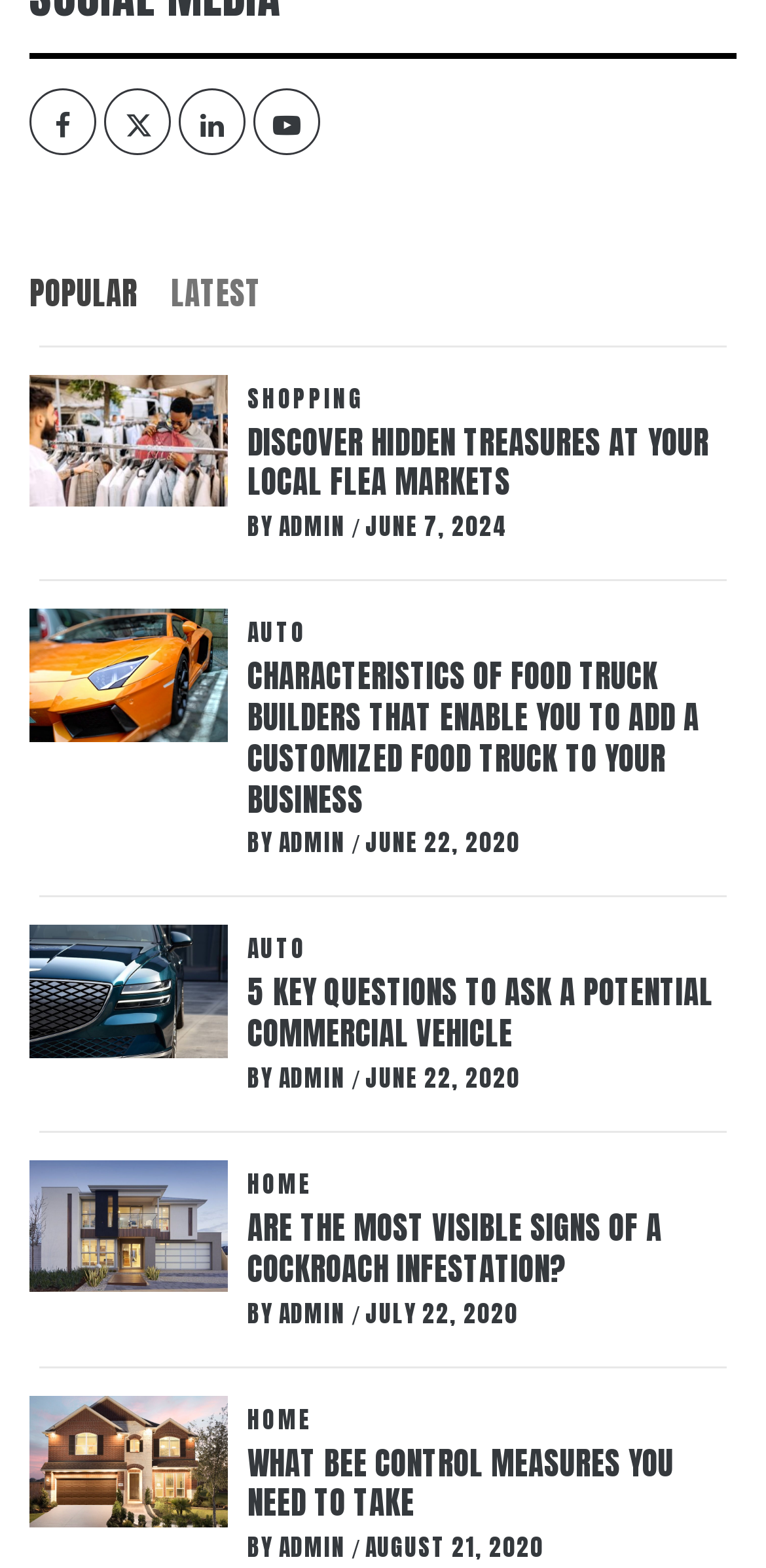Pinpoint the bounding box coordinates of the element that must be clicked to accomplish the following instruction: "View CHARACTERISTICS OF FOOD TRUCK BUILDERS THAT ENABLE YOU TO ADD A CUSTOMIZED FOOD TRUCK TO YOUR BUSINESS article". The coordinates should be in the format of four float numbers between 0 and 1, i.e., [left, top, right, bottom].

[0.323, 0.418, 0.962, 0.523]